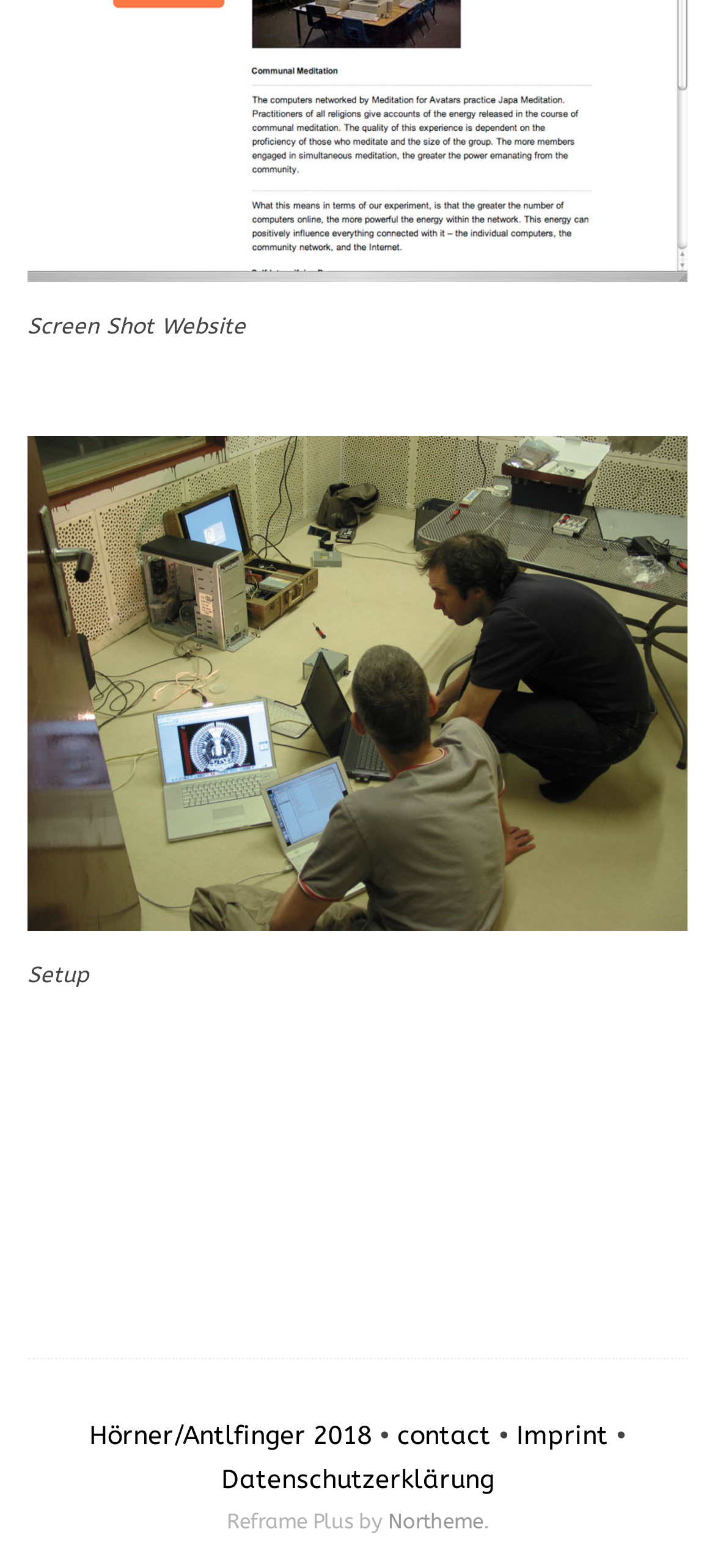Please examine the image and provide a detailed answer to the question: What is the text next to the 'Setup' link?

Next to the 'Setup' link, there is an image with the same name 'Setup', indicated by the bounding box coordinates [0.038, 0.278, 0.962, 0.594].